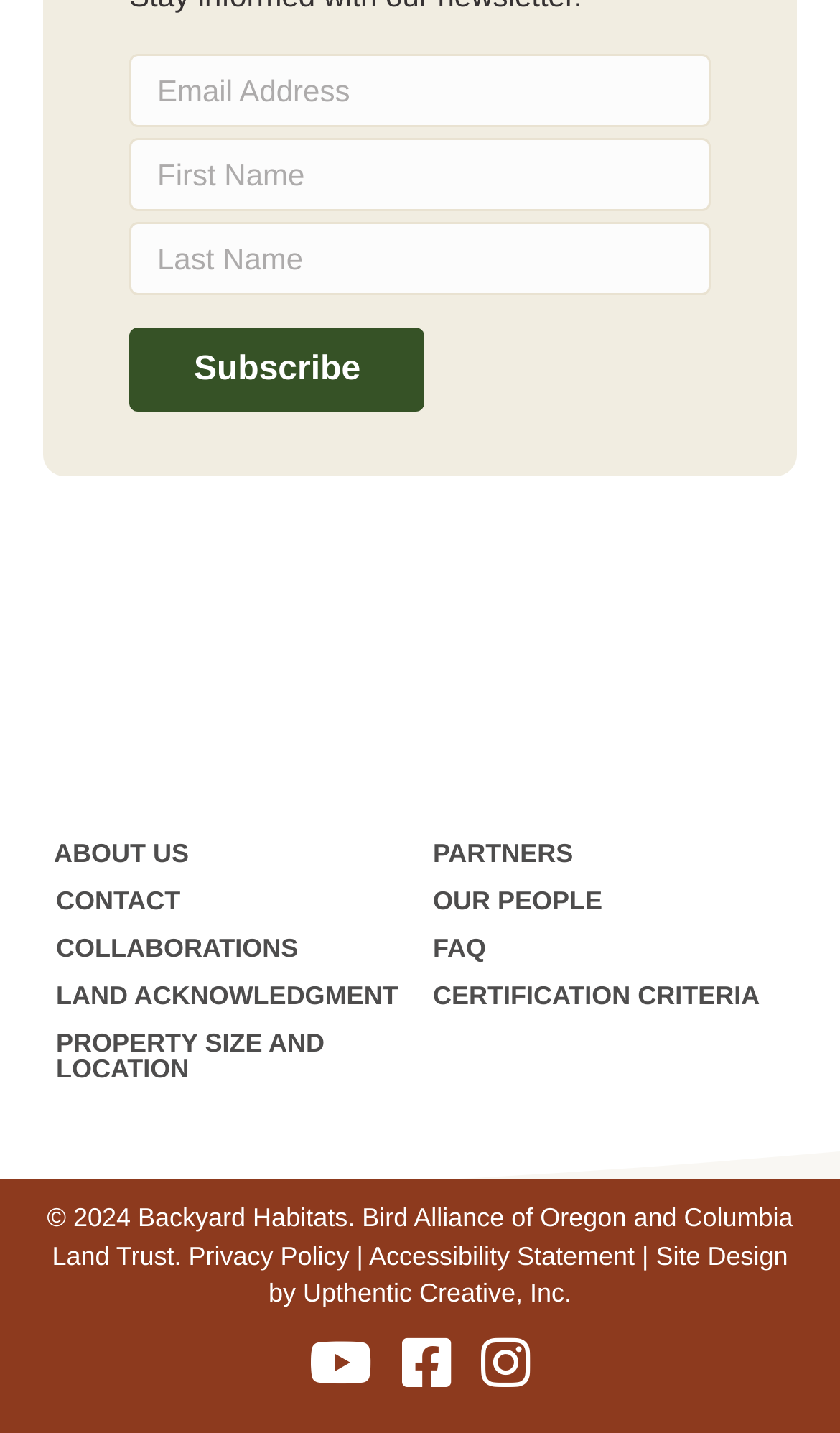What is the position of the 'Subscribe' button?
Based on the image, give a one-word or short phrase answer.

Below the textboxes